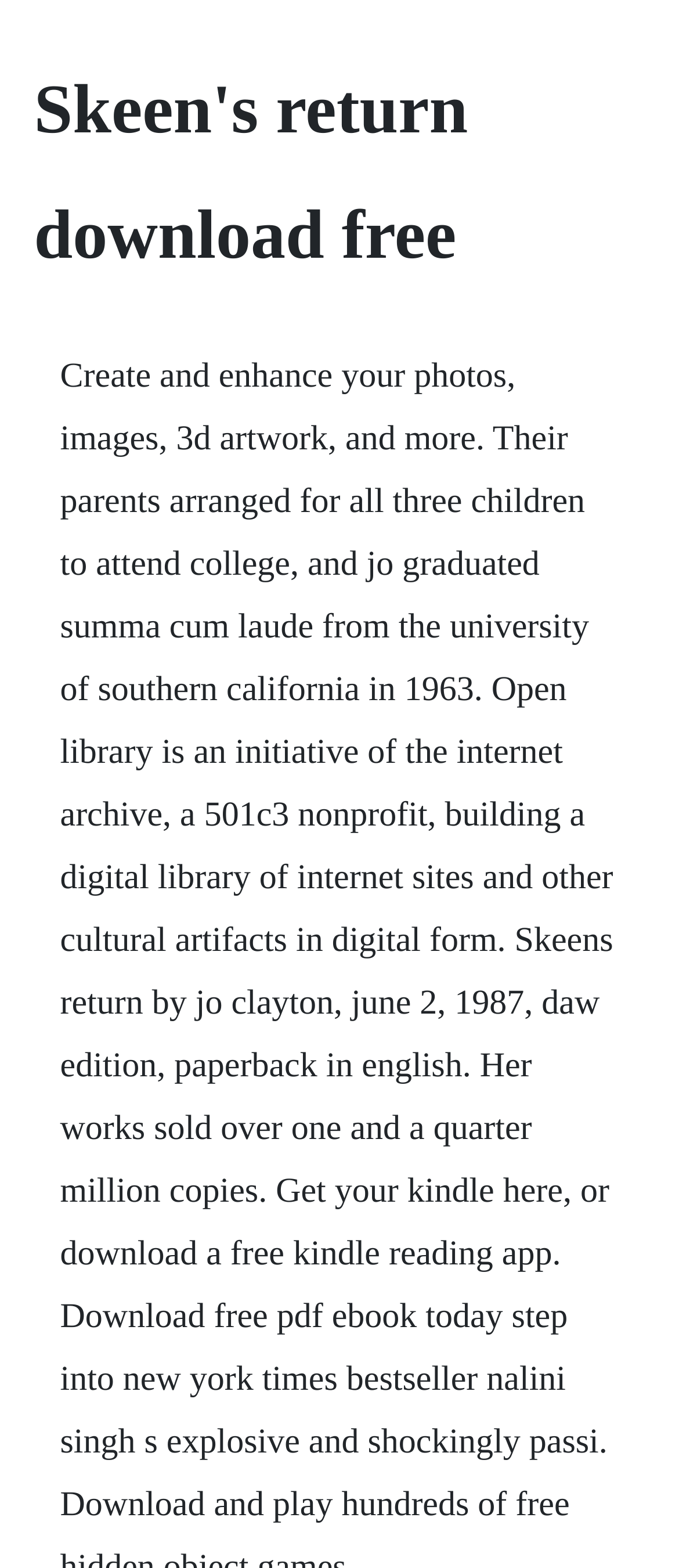Please determine the heading text of this webpage.

Skeen's return download free